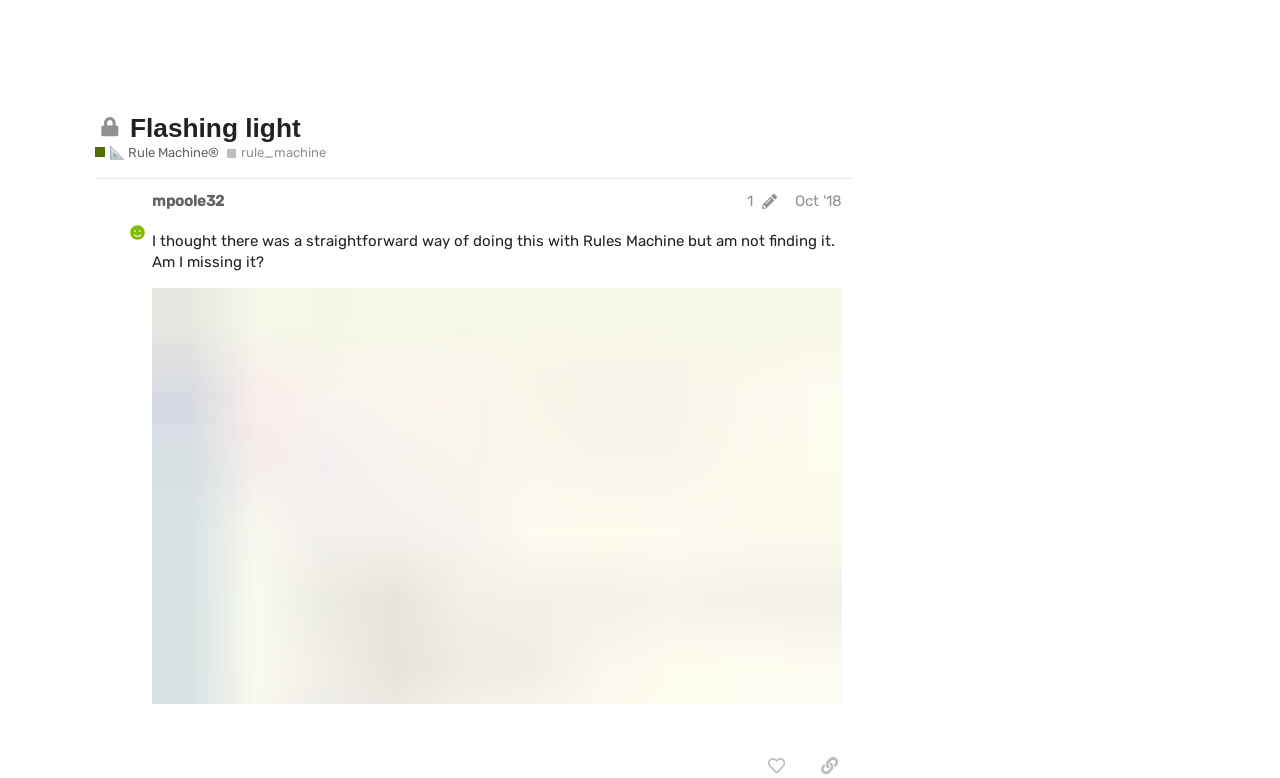Determine the bounding box coordinates of the region to click in order to accomplish the following instruction: "Like the post". Provide the coordinates as four float numbers between 0 and 1, specifically [left, top, right, bottom].

[0.588, 0.047, 0.625, 0.091]